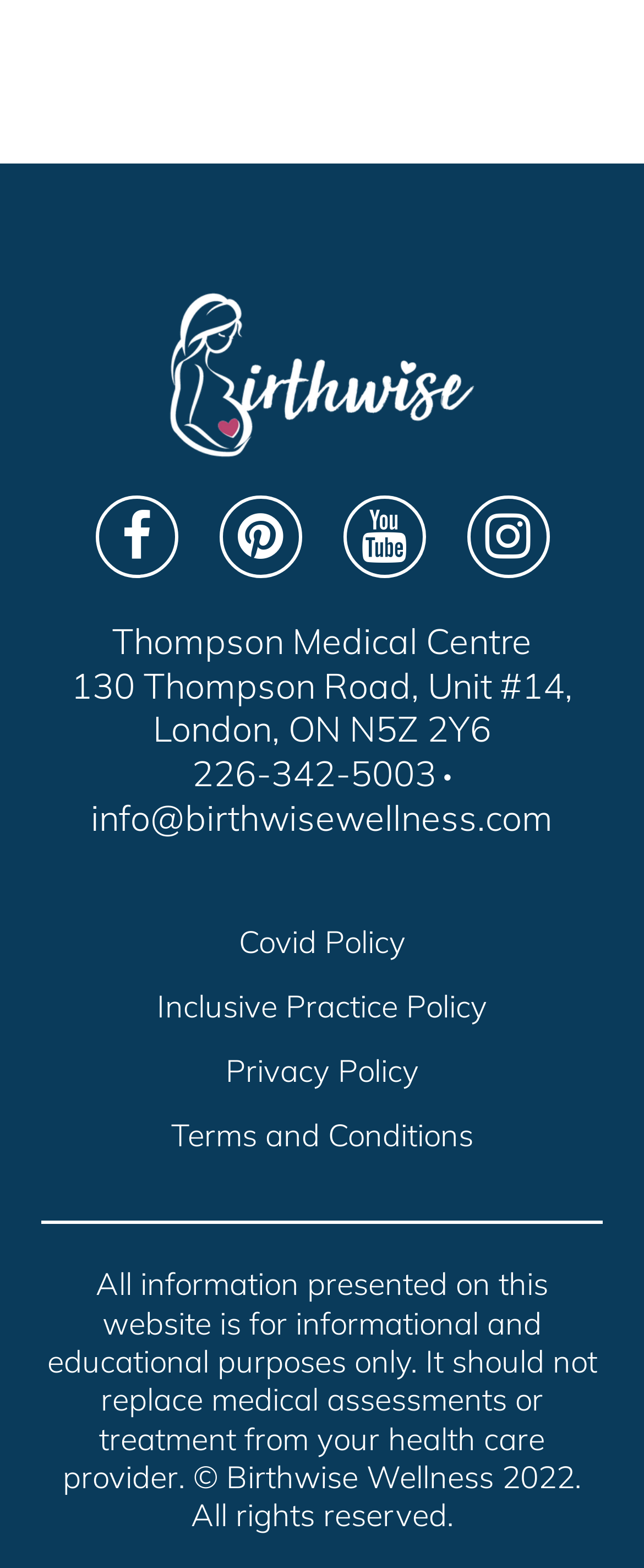Provide a single word or phrase to answer the given question: 
What is the name of the medical centre?

Thompson Medical Centre